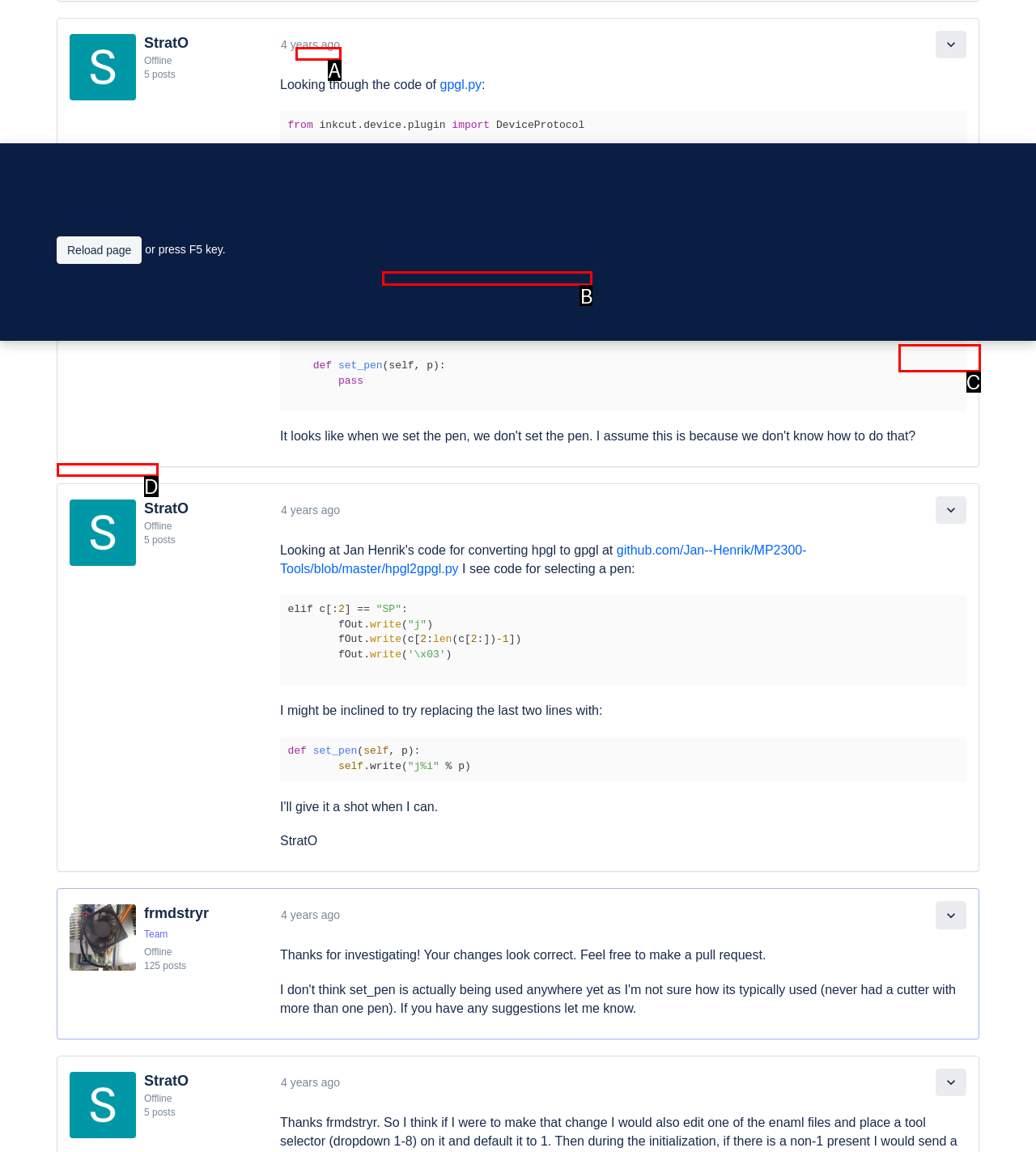Using the description: documentation of the GPGL protocol, find the corresponding HTML element. Provide the letter of the matching option directly.

B